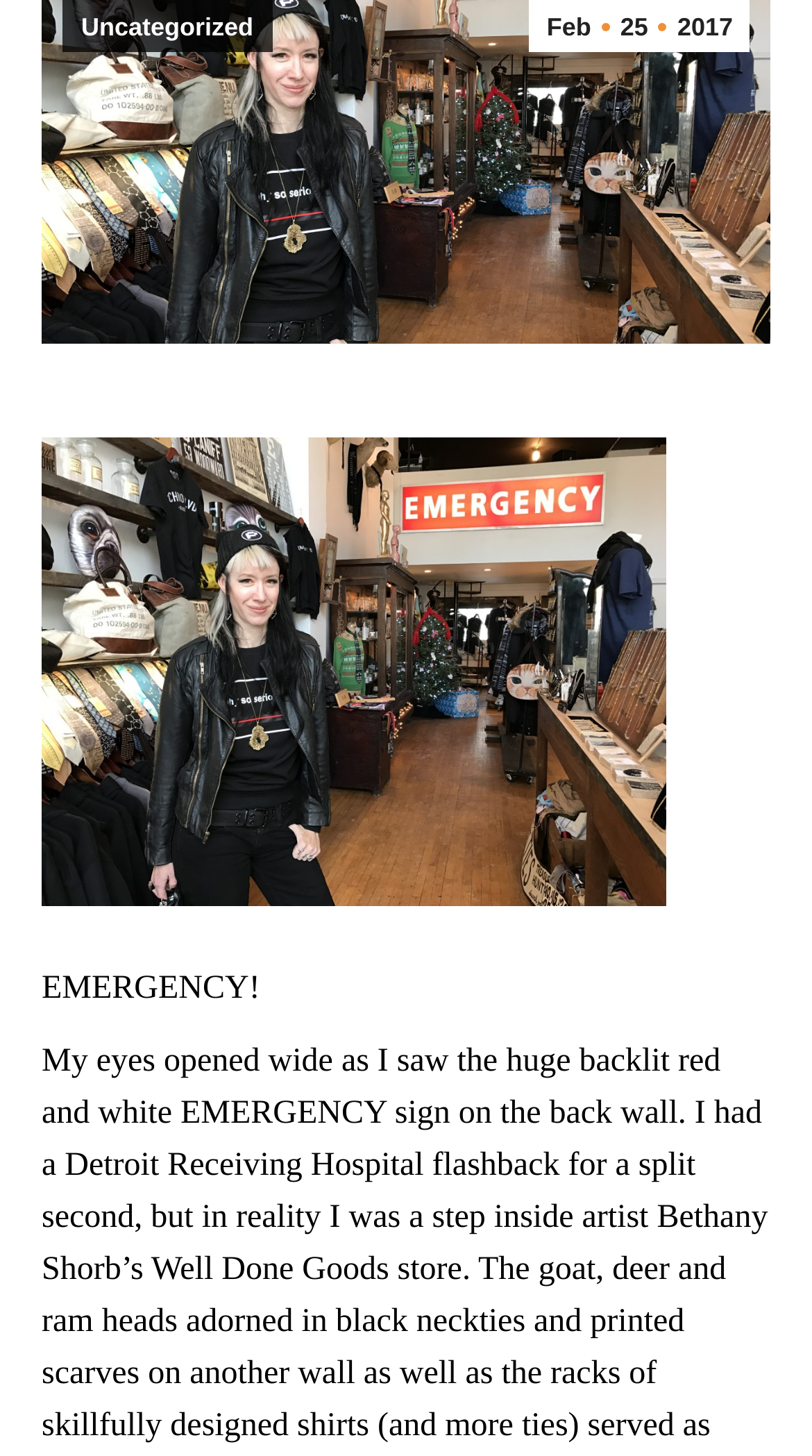Using the element description: "Uncategorized", determine the bounding box coordinates. The coordinates should be in the format [left, top, right, bottom], with values between 0 and 1.

[0.077, 0.0, 0.335, 0.036]